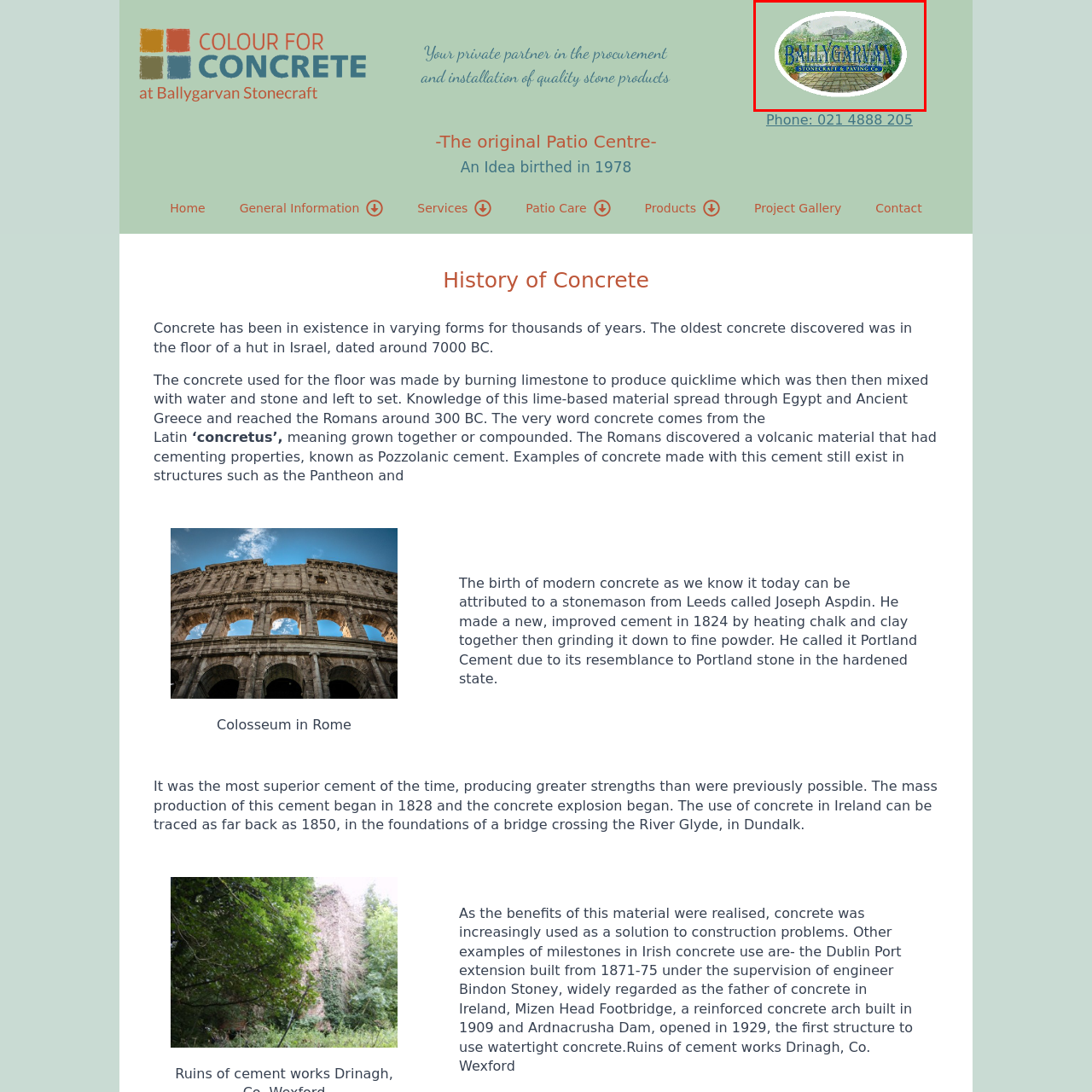Examine the section enclosed by the red box and give a brief answer to the question: What is hinted at by the light green background of the logo?

Outdoor and landscaping solutions